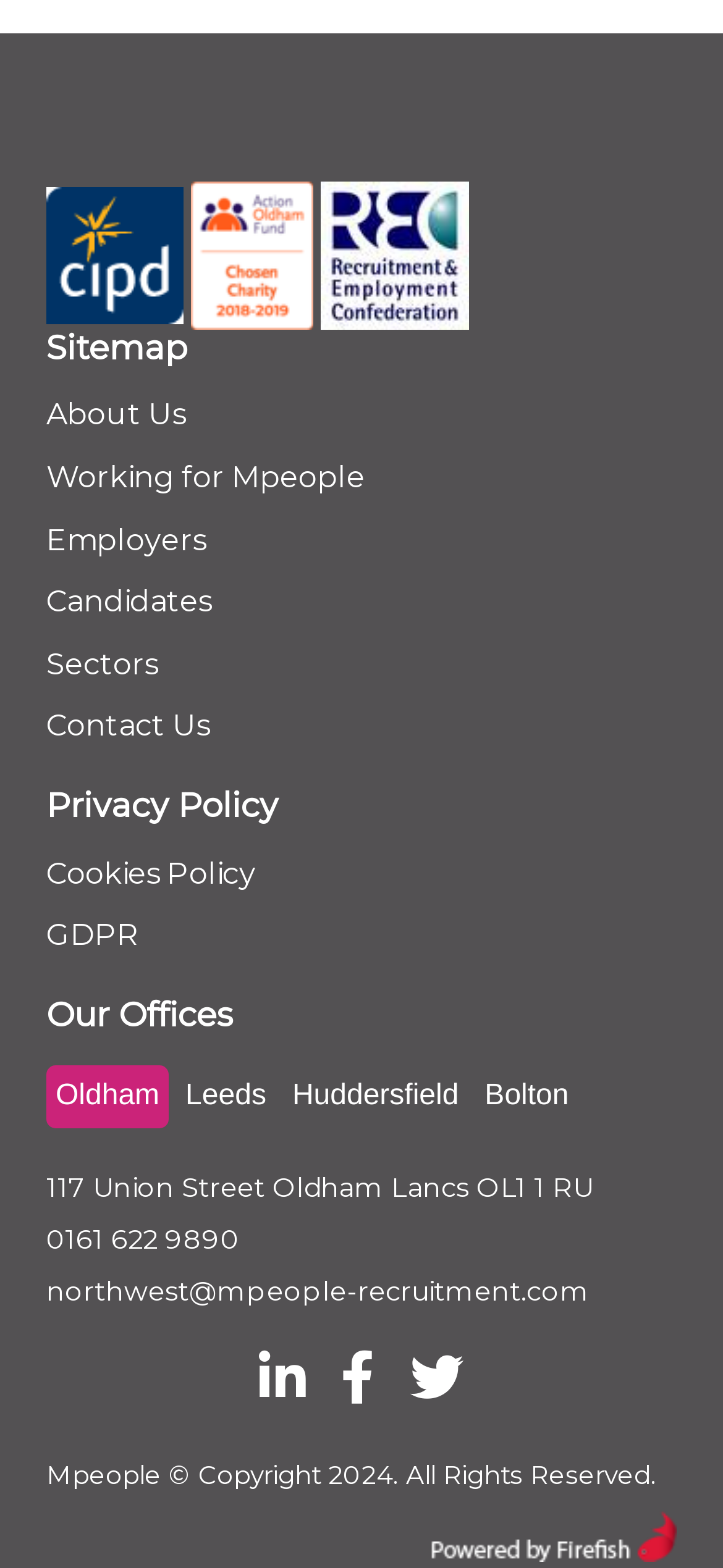What is the copyright year mentioned on the webpage?
Based on the image, provide your answer in one word or phrase.

2024